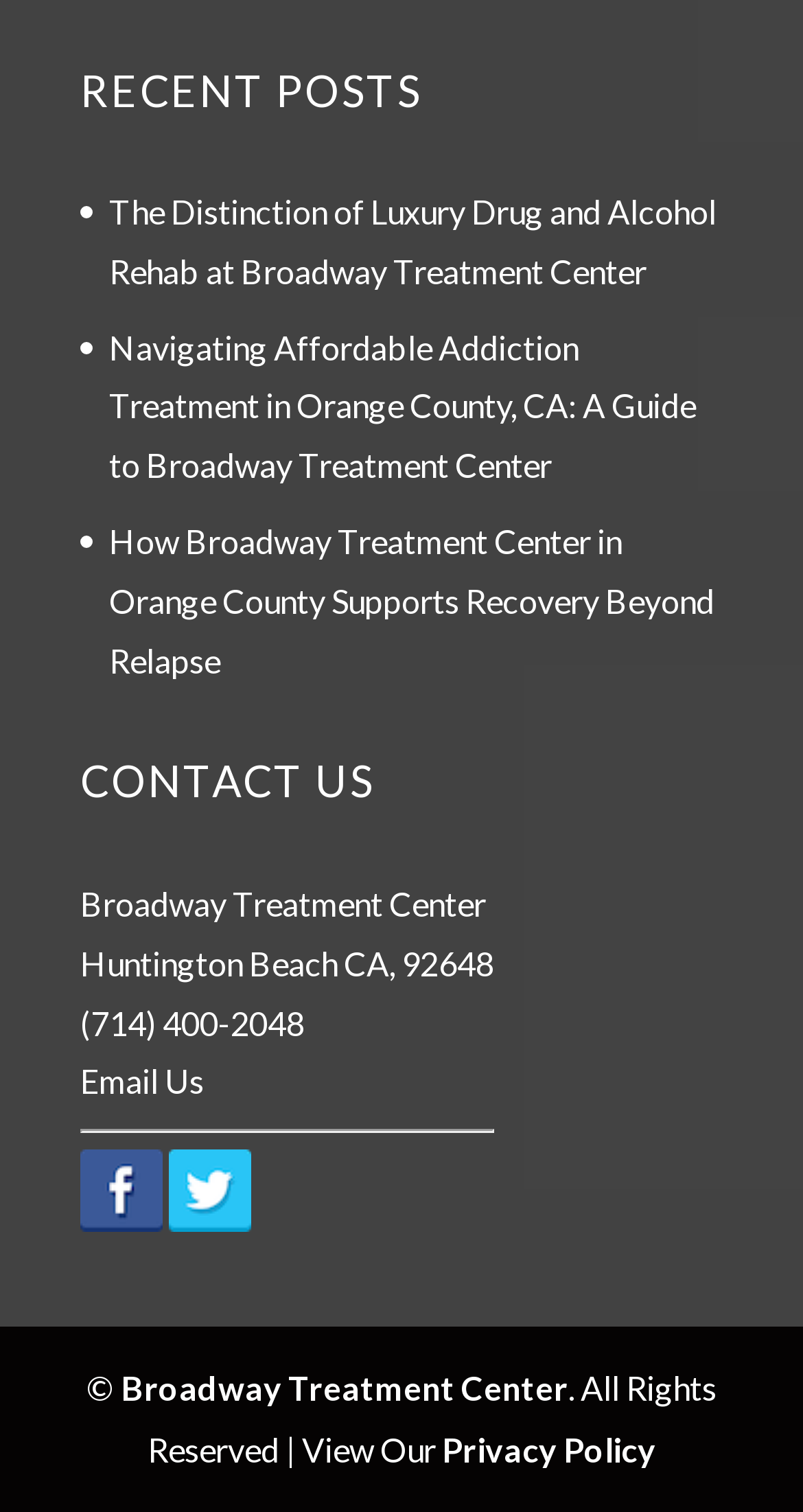Given the element description Terms and Conditions, identify the bounding box coordinates for the UI element on the webpage screenshot. The format should be (top-left x, top-left y, bottom-right x, bottom-right y), with values between 0 and 1.

None